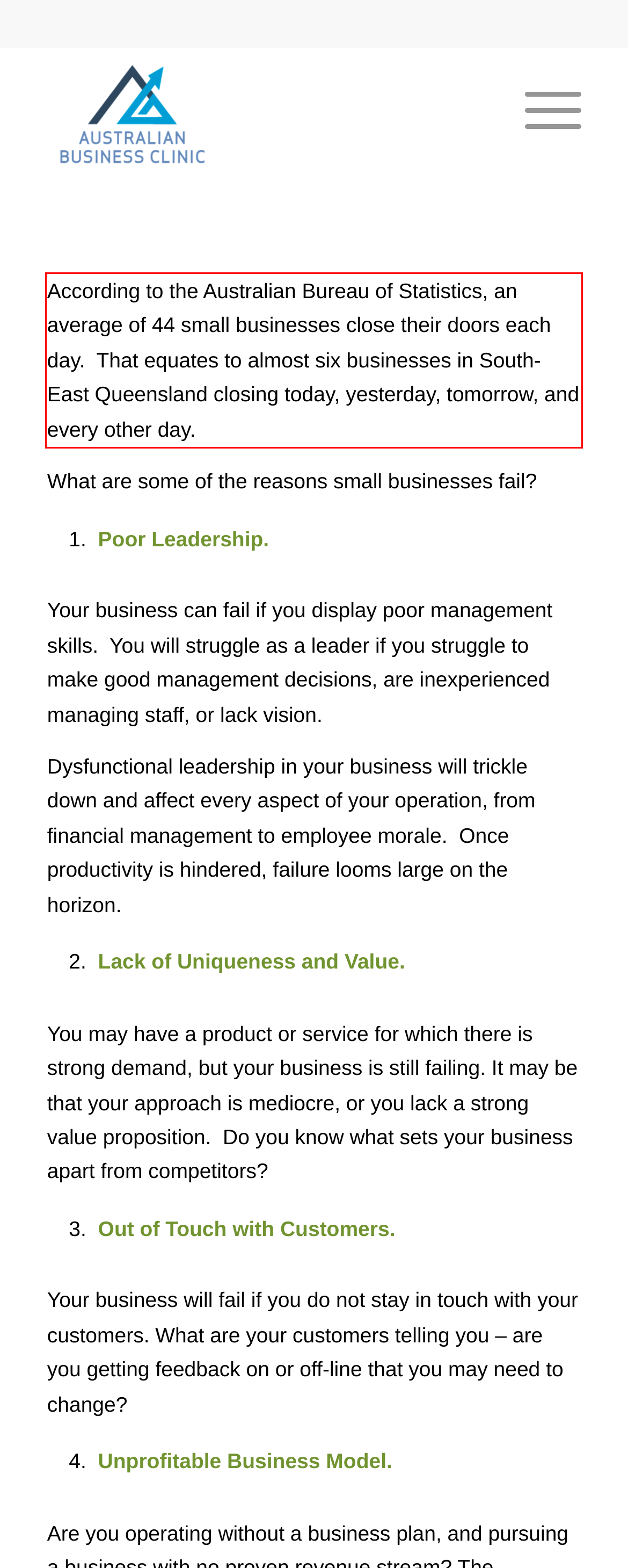Using the webpage screenshot, recognize and capture the text within the red bounding box.

According to the Australian Bureau of Statistics, an average of 44 small businesses close their doors each day. That equates to almost six businesses in South-East Queensland closing today, yesterday, tomorrow, and every other day.